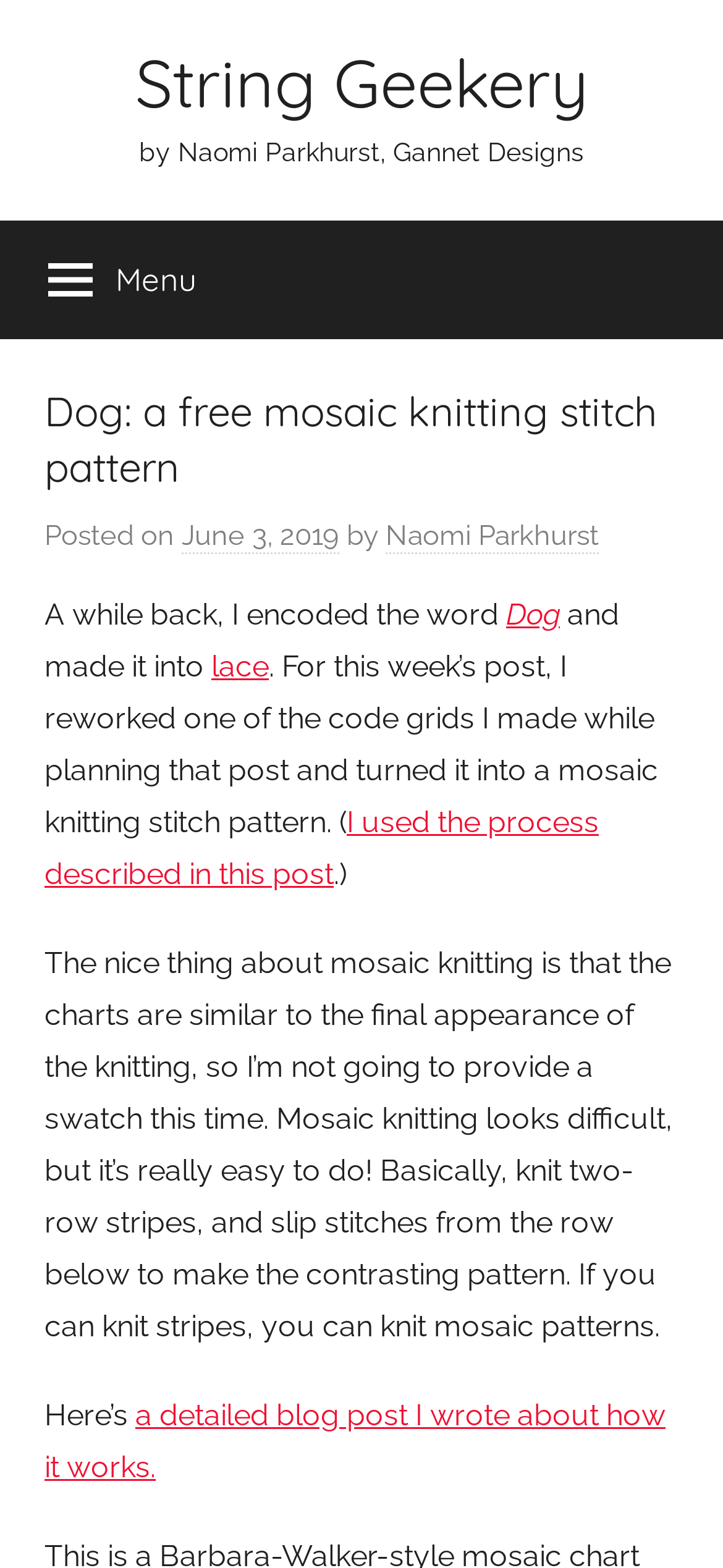Produce a meticulous description of the webpage.

The webpage is about a free mosaic knitting stitch pattern for a dog design. At the top, there is a link to "String Geekery" and a text "by Naomi Parkhurst, Gannet Designs". Below this, there is a menu button labeled "Menu" on the left side, which controls the primary menu.

The main content area has a header section with a heading "Dog: a free mosaic knitting stitch pattern" and a subheading with the date "June 3, 2019" and the author's name "Naomi Parkhurst". 

Below the header, there is a paragraph of text that explains how the author created a mosaic knitting stitch pattern from a code grid. The text includes links to related posts, such as one about lace and another about how mosaic knitting works. 

The text also describes the process of mosaic knitting, explaining that it is easy to do and only requires knitting two-row stripes and slipping stitches from the previous row to create the contrasting pattern. 

At the bottom, there is a link to a detailed blog post about how mosaic knitting works.